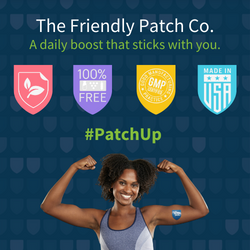What is the country of origin of the product?
From the image, respond with a single word or phrase.

USA